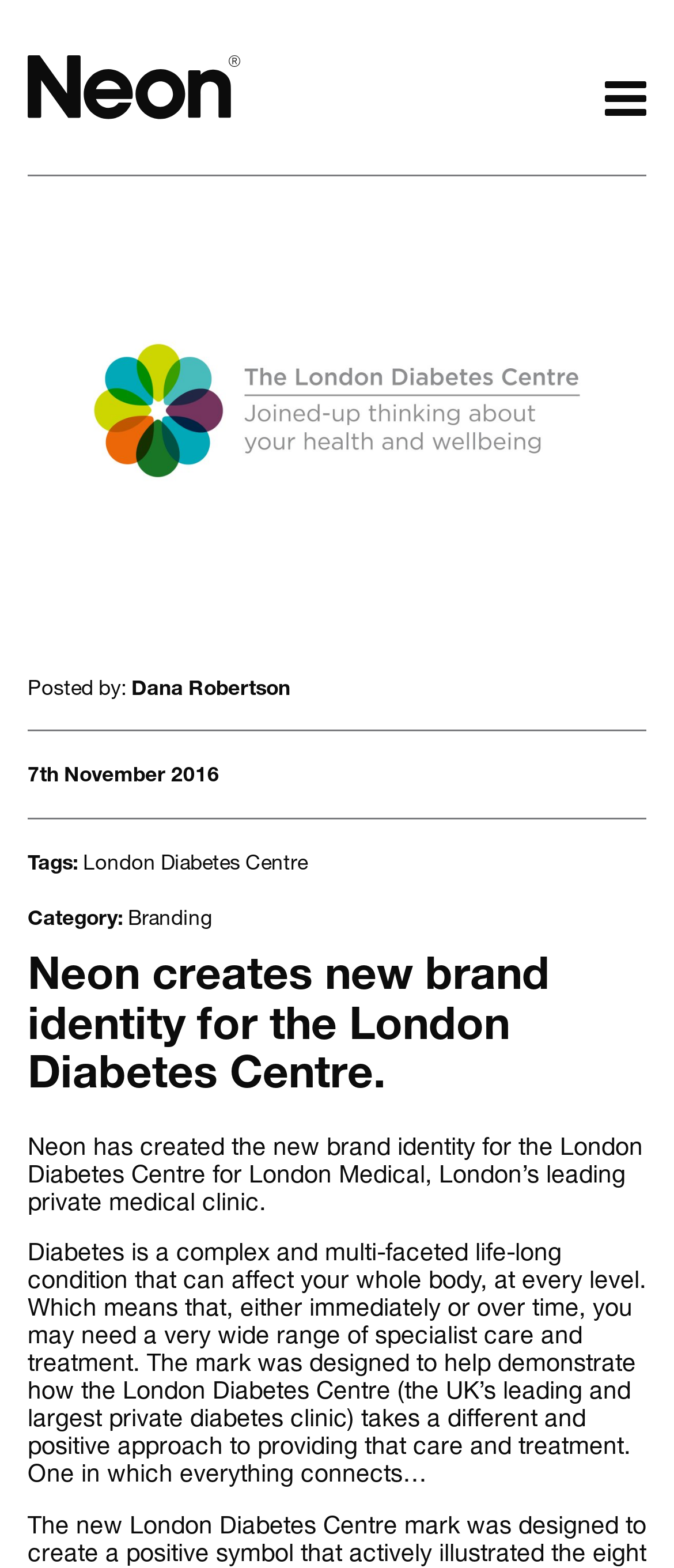Please identify the bounding box coordinates for the region that you need to click to follow this instruction: "Search for laboratory equipment".

None